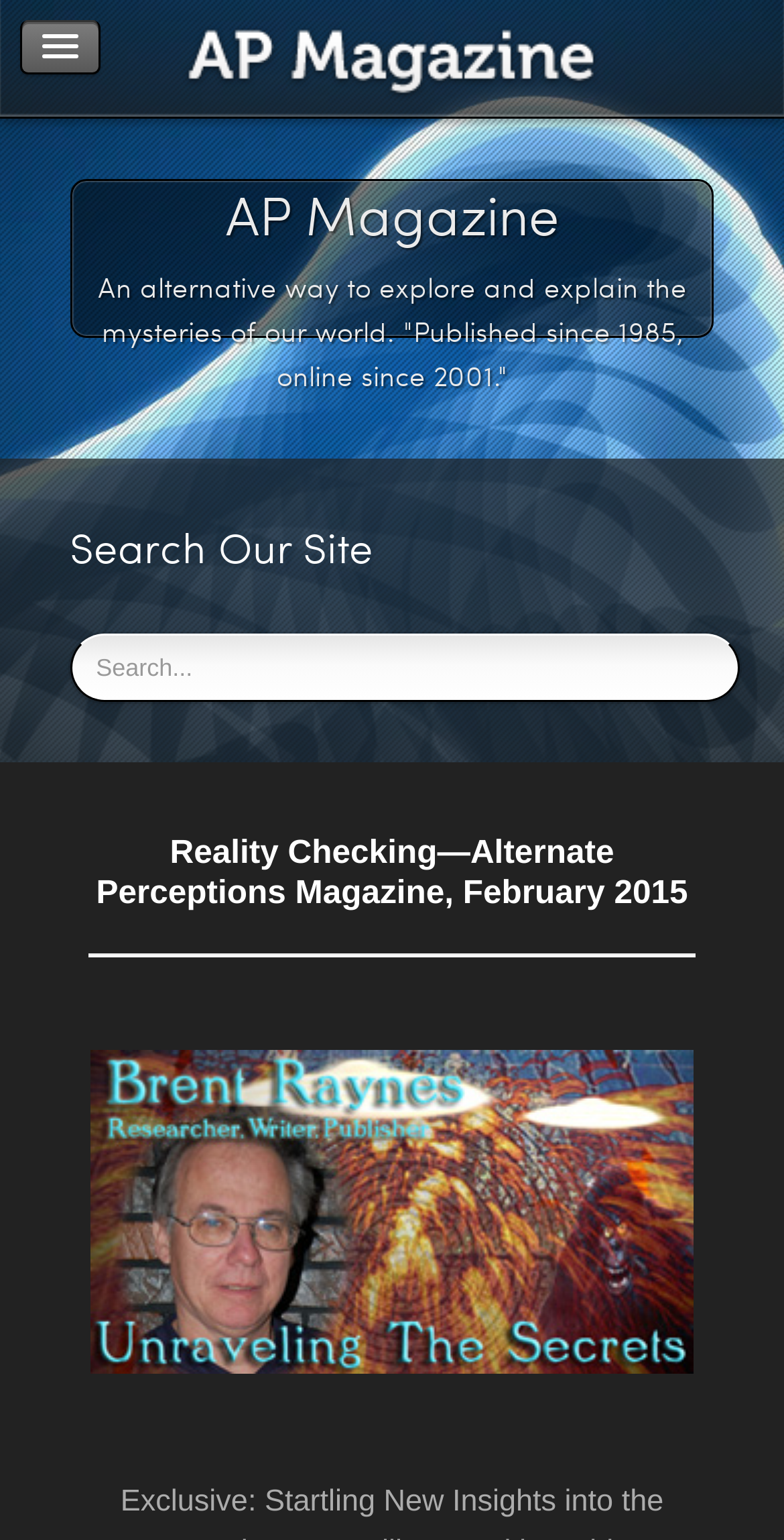Based on the element description "name="searchword" placeholder="Search..."", predict the bounding box coordinates of the UI element.

[0.089, 0.412, 0.945, 0.456]